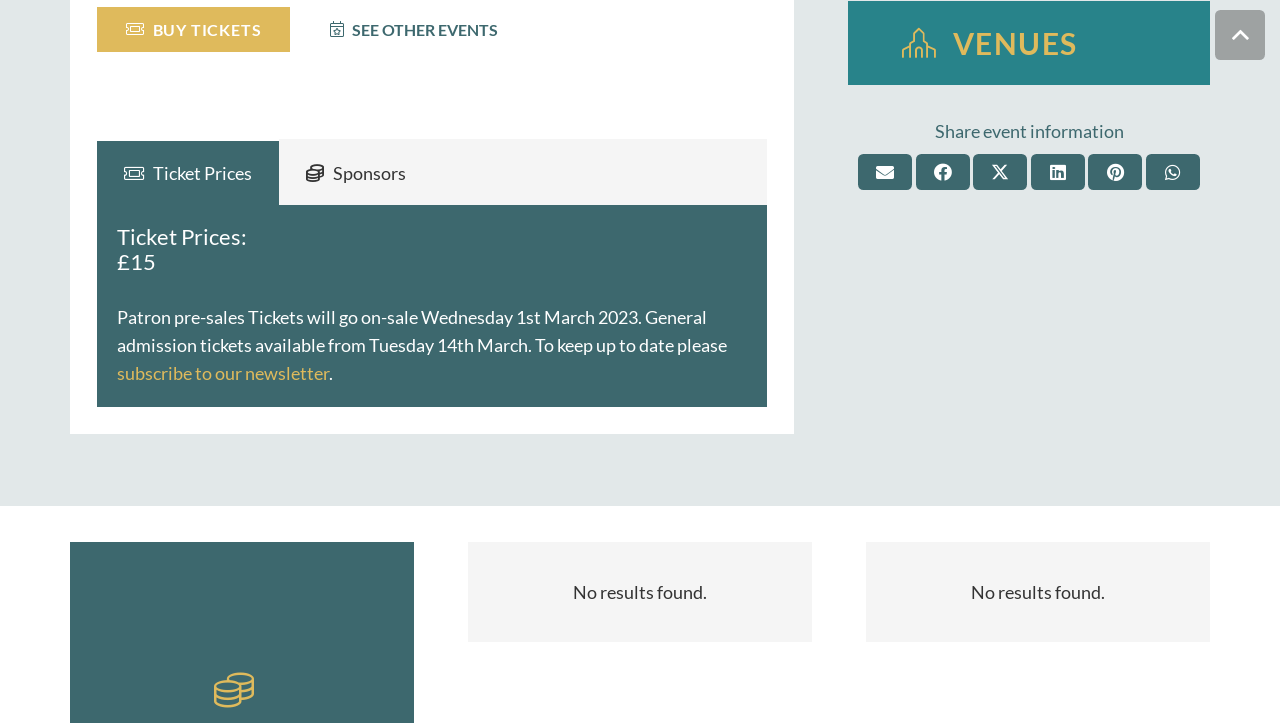Predict the bounding box of the UI element that fits this description: "July 2020".

None